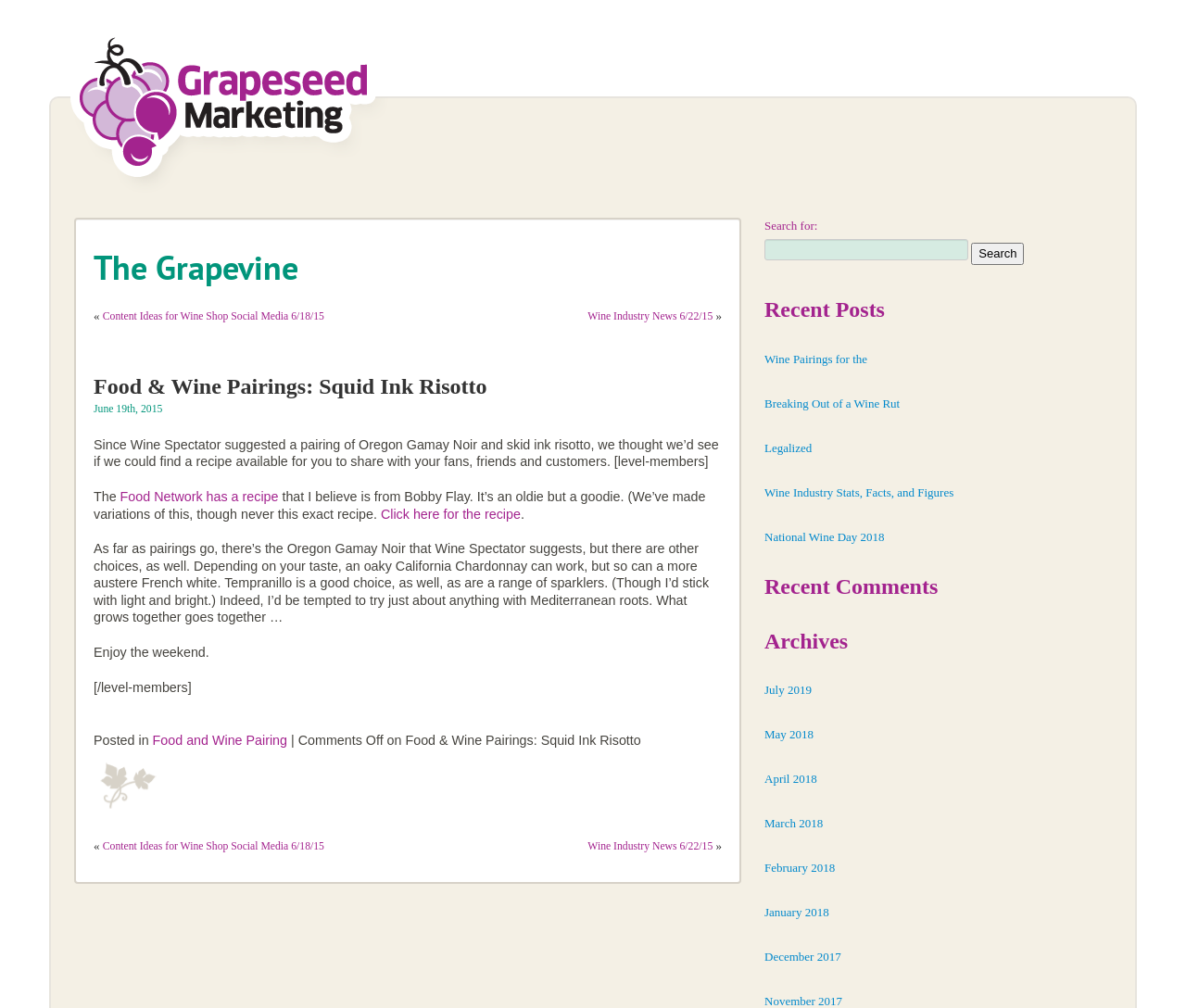How many archives are listed?
Based on the visual, give a brief answer using one word or a short phrase.

6